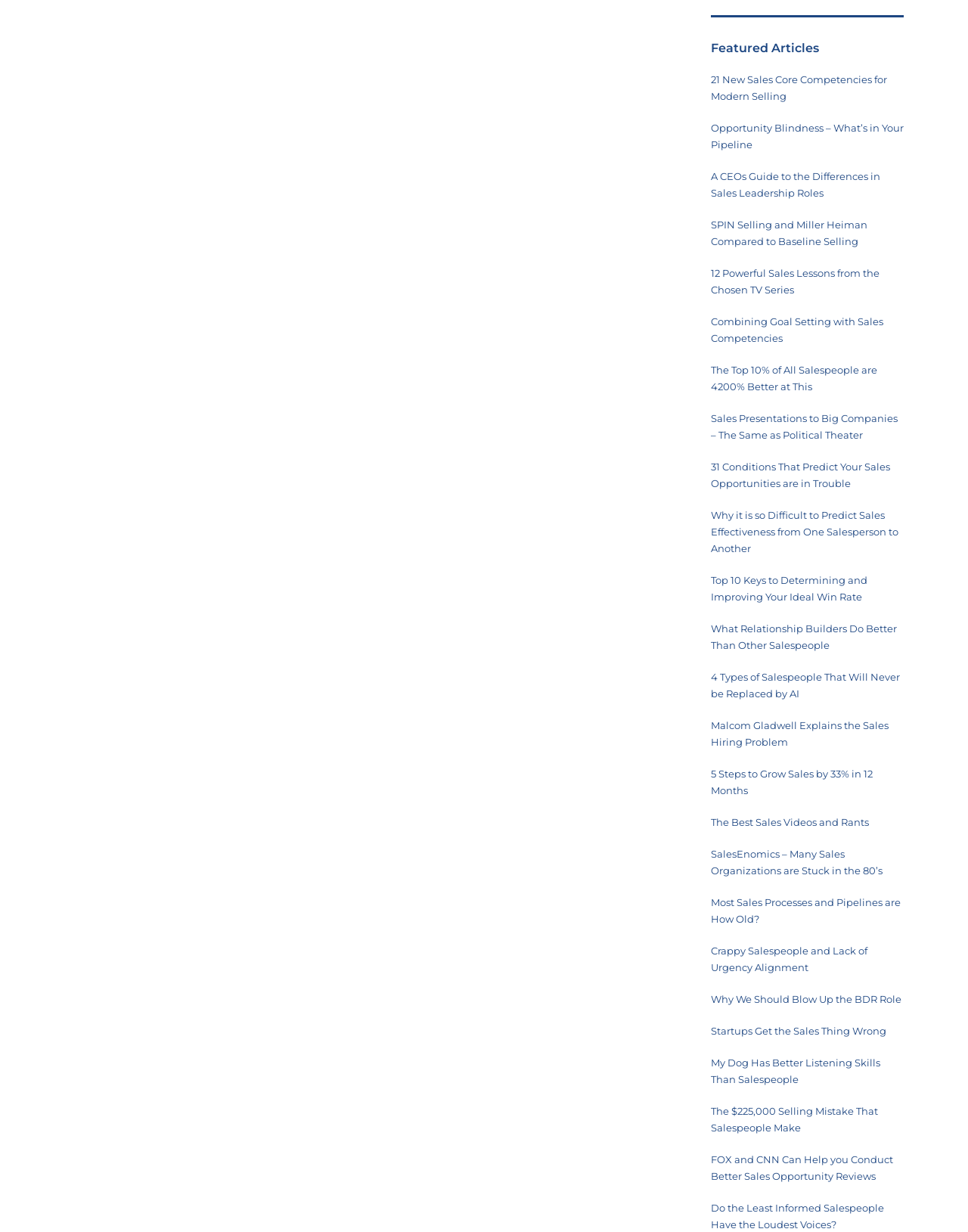Could you find the bounding box coordinates of the clickable area to complete this instruction: "Learn about Opportunity Blindness in sales pipeline"?

[0.734, 0.099, 0.934, 0.122]